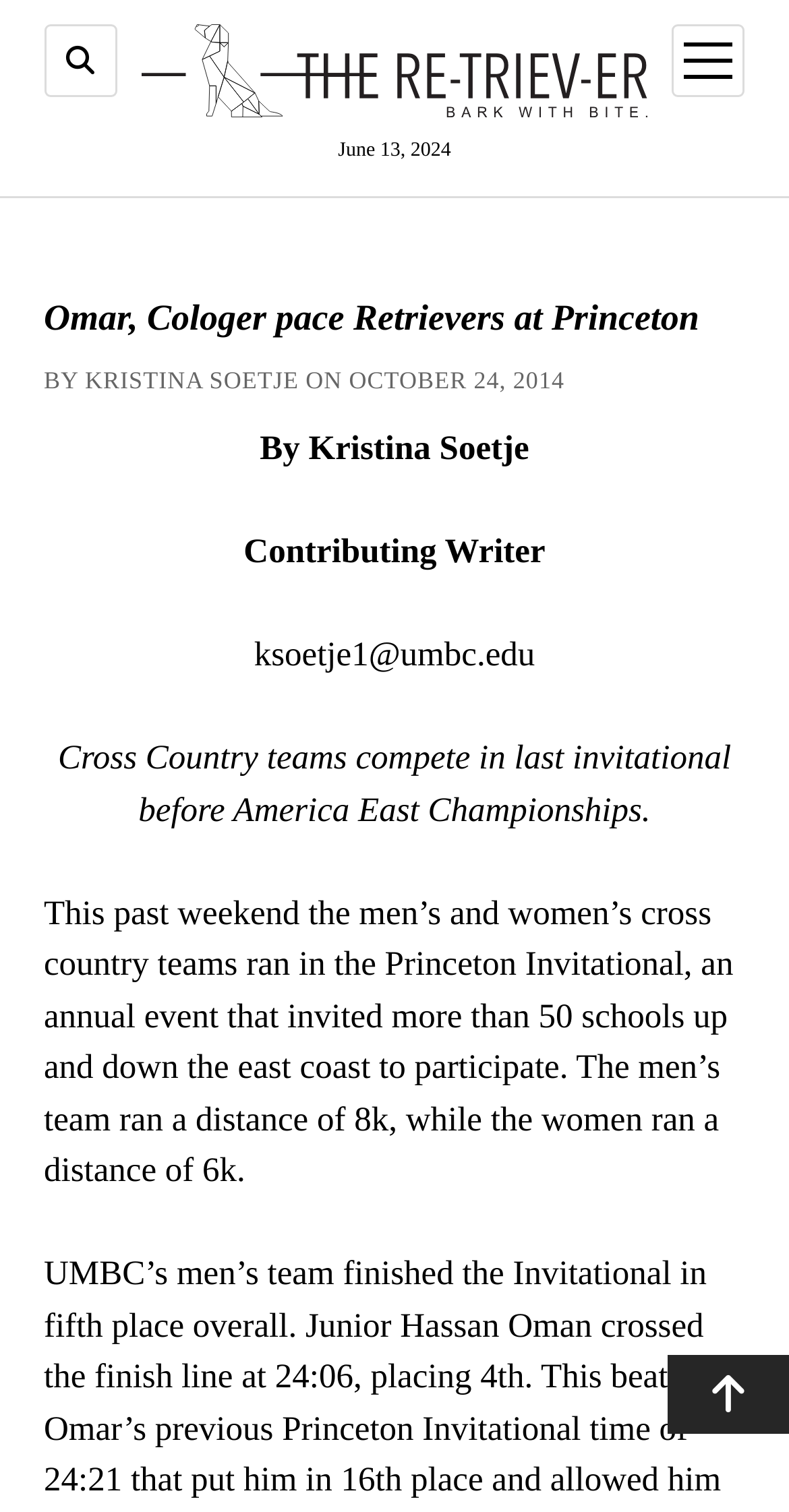Please provide a comprehensive answer to the question below using the information from the image: What is the distance of the men's cross country team's run?

I found the distance of the men's cross country team's run by reading the text 'The men’s team ran a distance of 8k, while the women ran a distance of 6k.' which is located in the middle of the webpage.